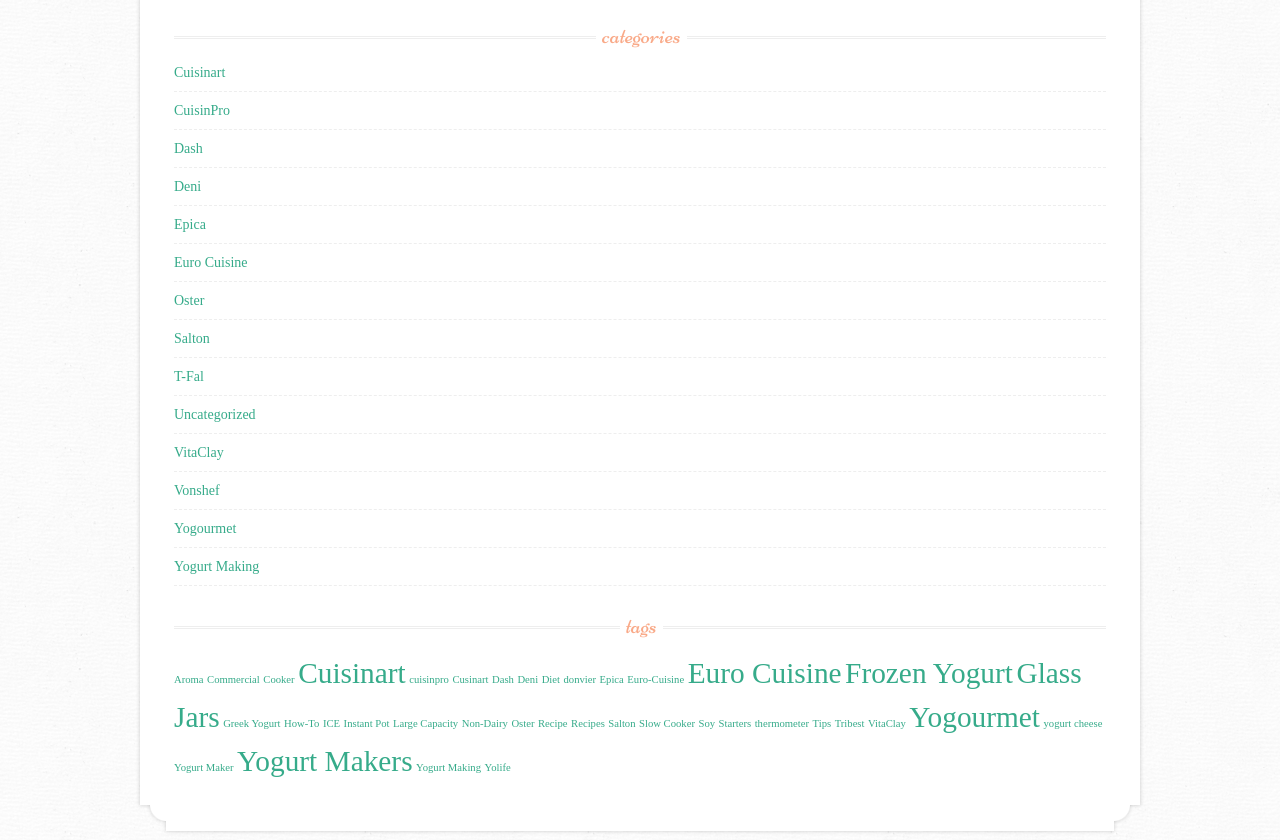Specify the bounding box coordinates of the area to click in order to execute this command: 'Learn about Yogurt Making'. The coordinates should consist of four float numbers ranging from 0 to 1, and should be formatted as [left, top, right, bottom].

[0.136, 0.666, 0.203, 0.683]